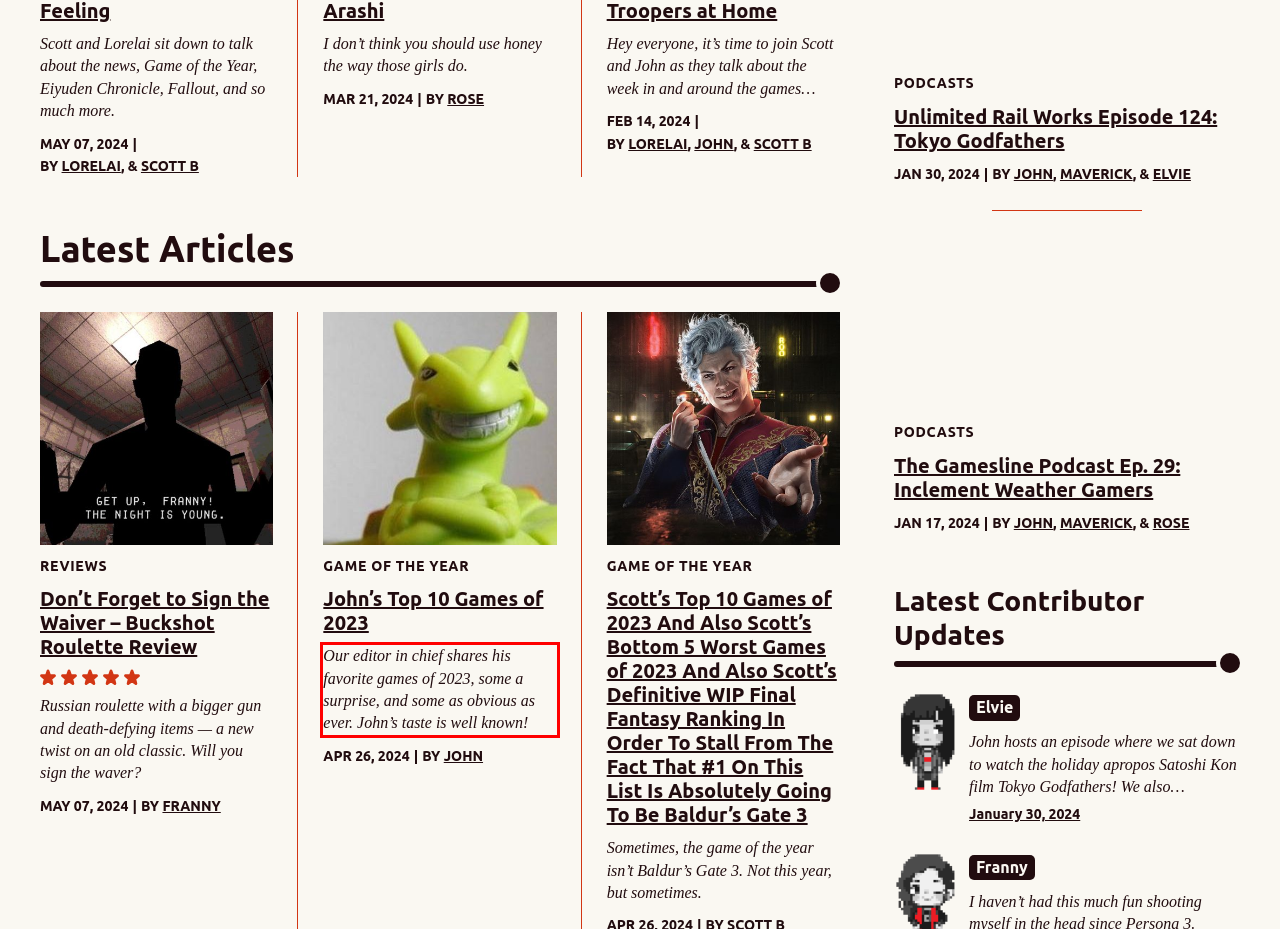You have a webpage screenshot with a red rectangle surrounding a UI element. Extract the text content from within this red bounding box.

Our editor in chief shares his favorite games of 2023, some a surprise, and some as obvious as ever. John’s taste is well known!